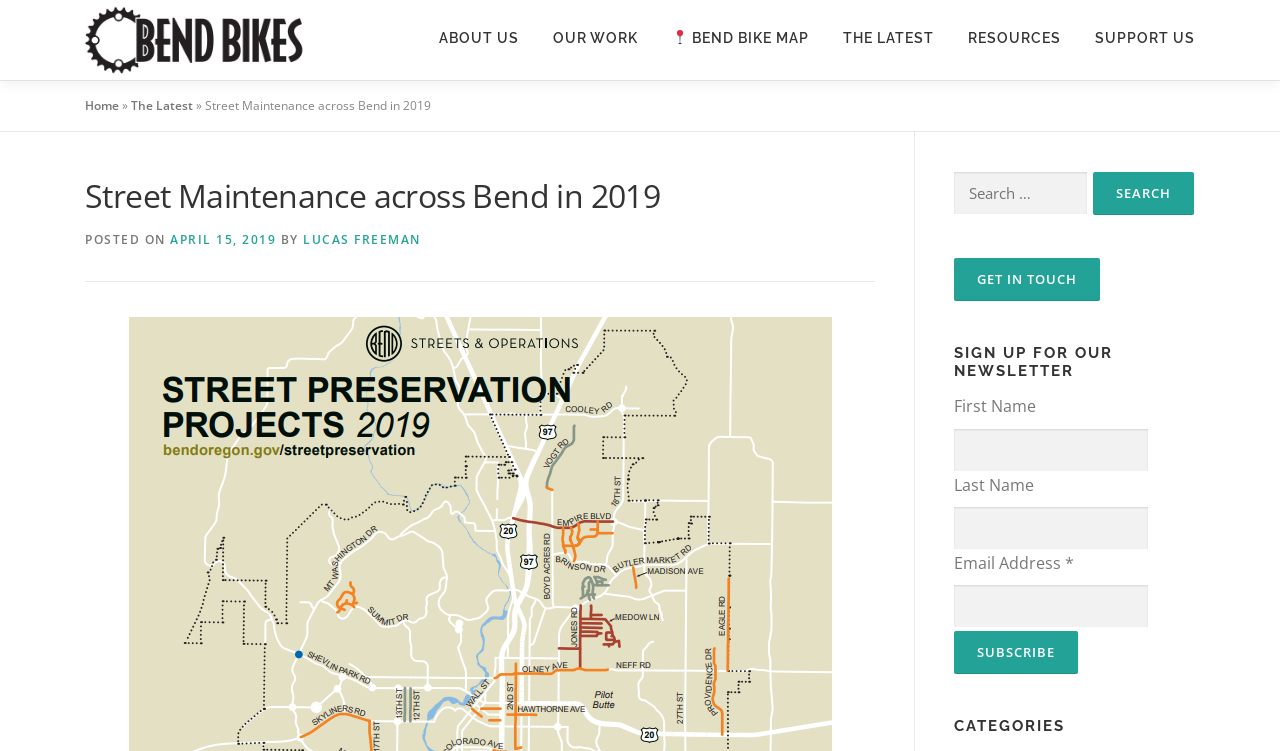What is the name of the organization?
Please answer the question with a detailed response using the information from the screenshot.

The name of the organization can be found in the top-left corner of the webpage, where it says 'Bend Bikes' in a logo format.